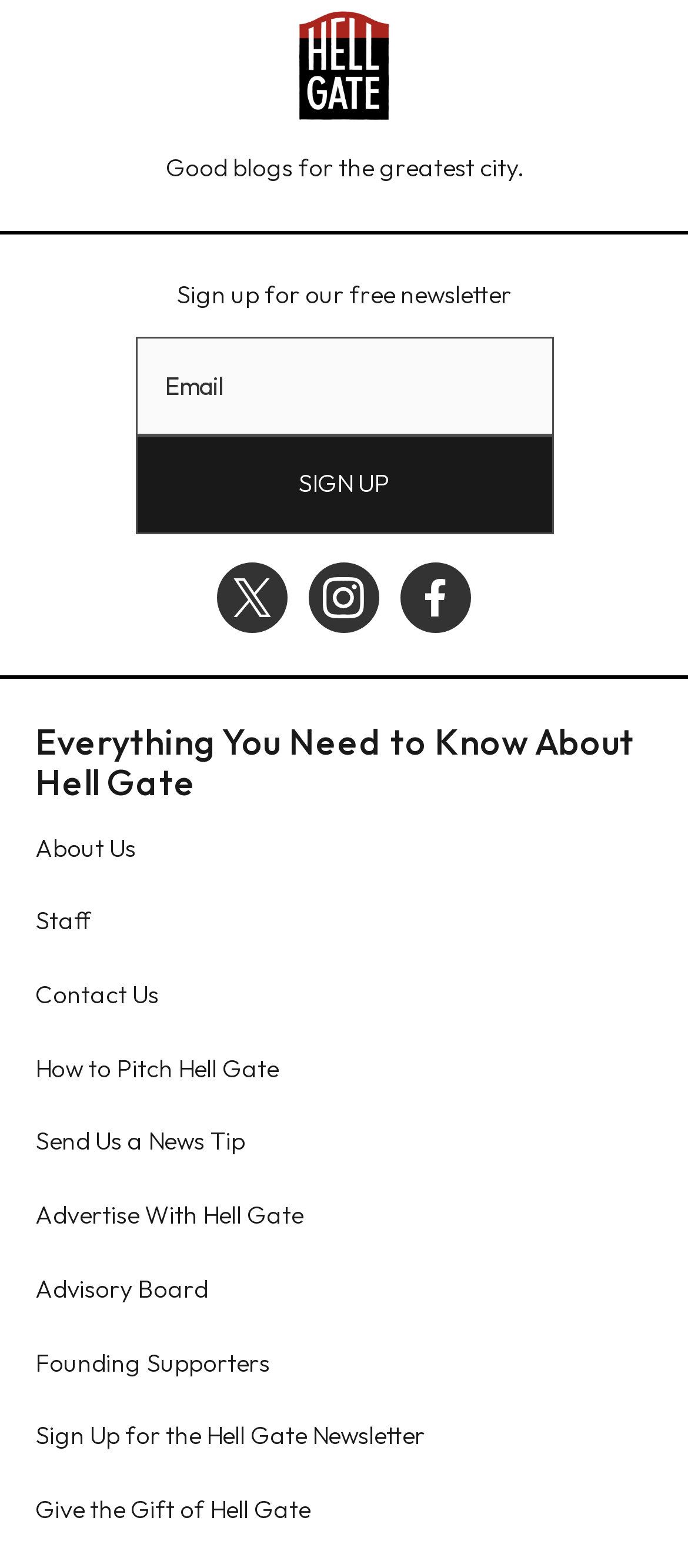How many social media links are present?
Based on the image, please offer an in-depth response to the question.

I counted the number of social media links by looking at the links 'Hell Gate X (formerly Twitter)', 'instagram Hell Gate Instagram', and 'facebook Hell Gate Facebook' which are all social media links.